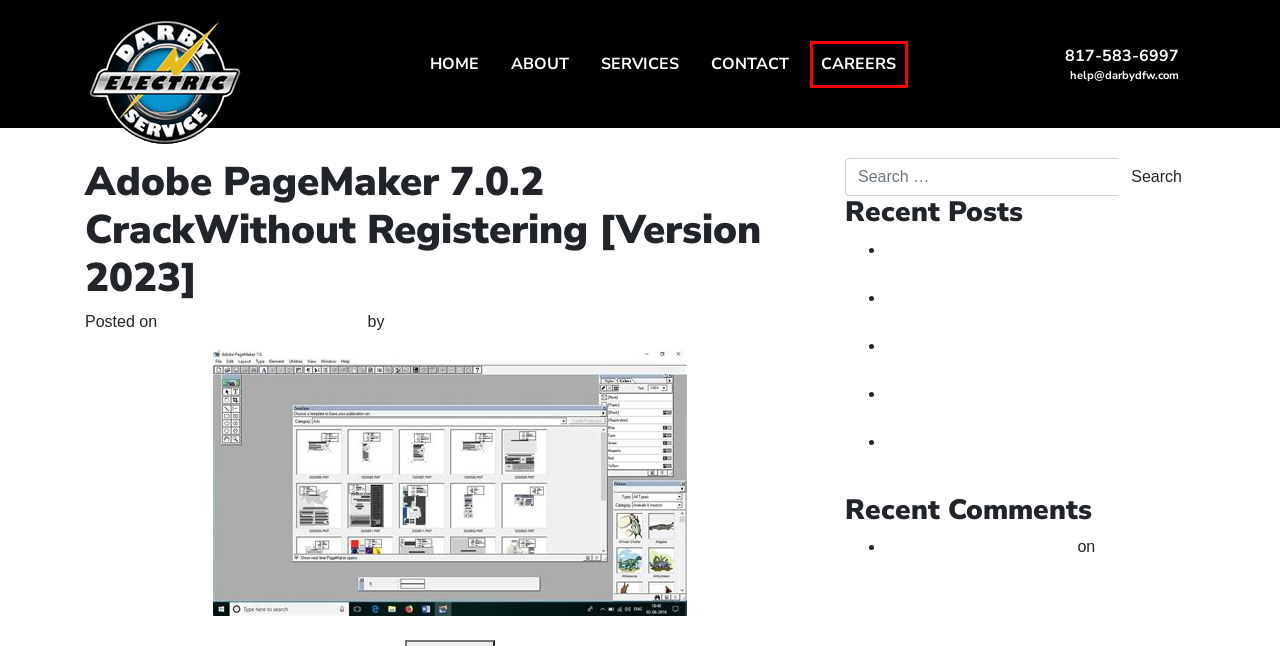Please examine the screenshot provided, which contains a red bounding box around a UI element. Select the webpage description that most accurately describes the new page displayed after clicking the highlighted element. Here are the candidates:
A. Services – Darby Electric Service
B. Hello world! – Darby Electric Service
C. Careers – Darby Electric Service
D. Mostbet app download apk for Android and IOS in Indi – Darby Electric Service
E. MostBet Aviator Play Aviator in MostBet casino The Earth News Networ – Darby Electric Service
F. 1xbet Türkiye 1xbet üyelik 1xbet kayıt 1xbet Mobil Kayı – Darby Electric Service
G. Fancy Mostbet India The First Top Betting Site and Casino in Indi – Darby Electric Service
H. Mostbet Partners affiliate program registratio – Darby Electric Service

C